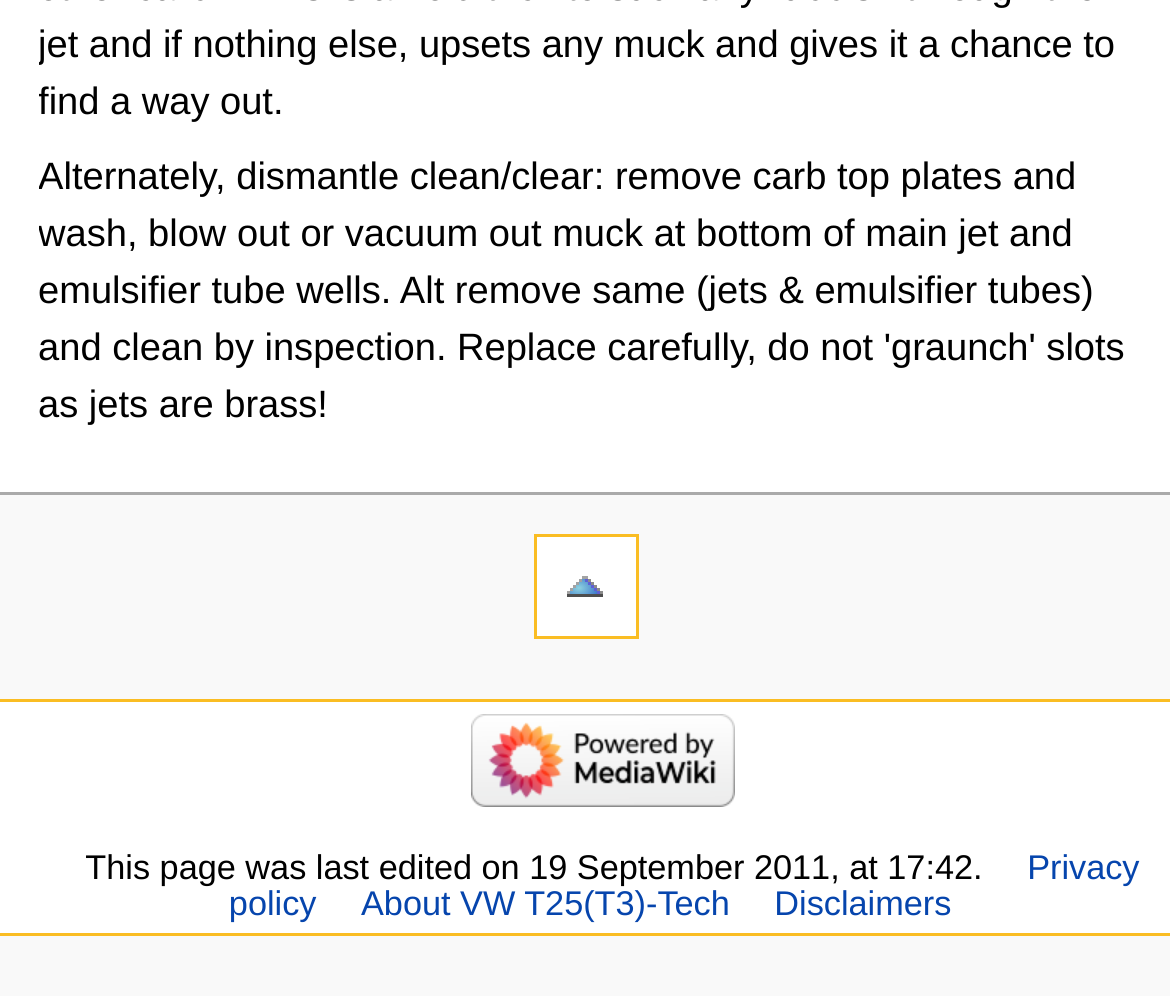Return the bounding box coordinates of the UI element that corresponds to this description: "About VW T25(T3)-Tech". The coordinates must be given as four float numbers in the range of 0 and 1, [left, top, right, bottom].

[0.309, 0.891, 0.624, 0.928]